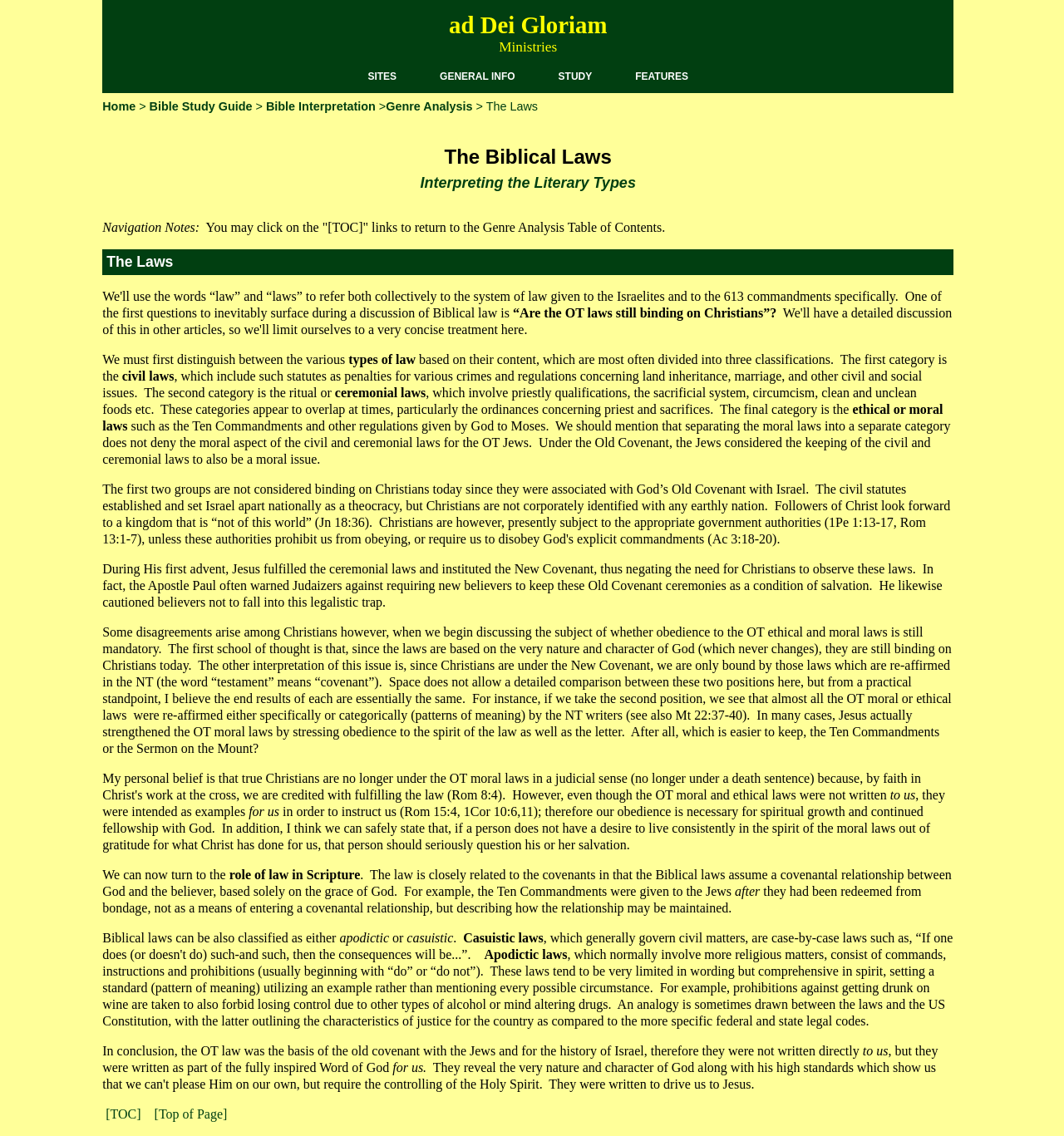What is the name of the covenant that Jesus instituted?
Examine the image closely and answer the question with as much detail as possible.

Based on the webpage content, Jesus instituted the New Covenant, which is mentioned in the sentence 'During His first advent, Jesus fulfilled the ceremonial laws and instituted the New Covenant, thus negating the need for Christians to observe these laws.'